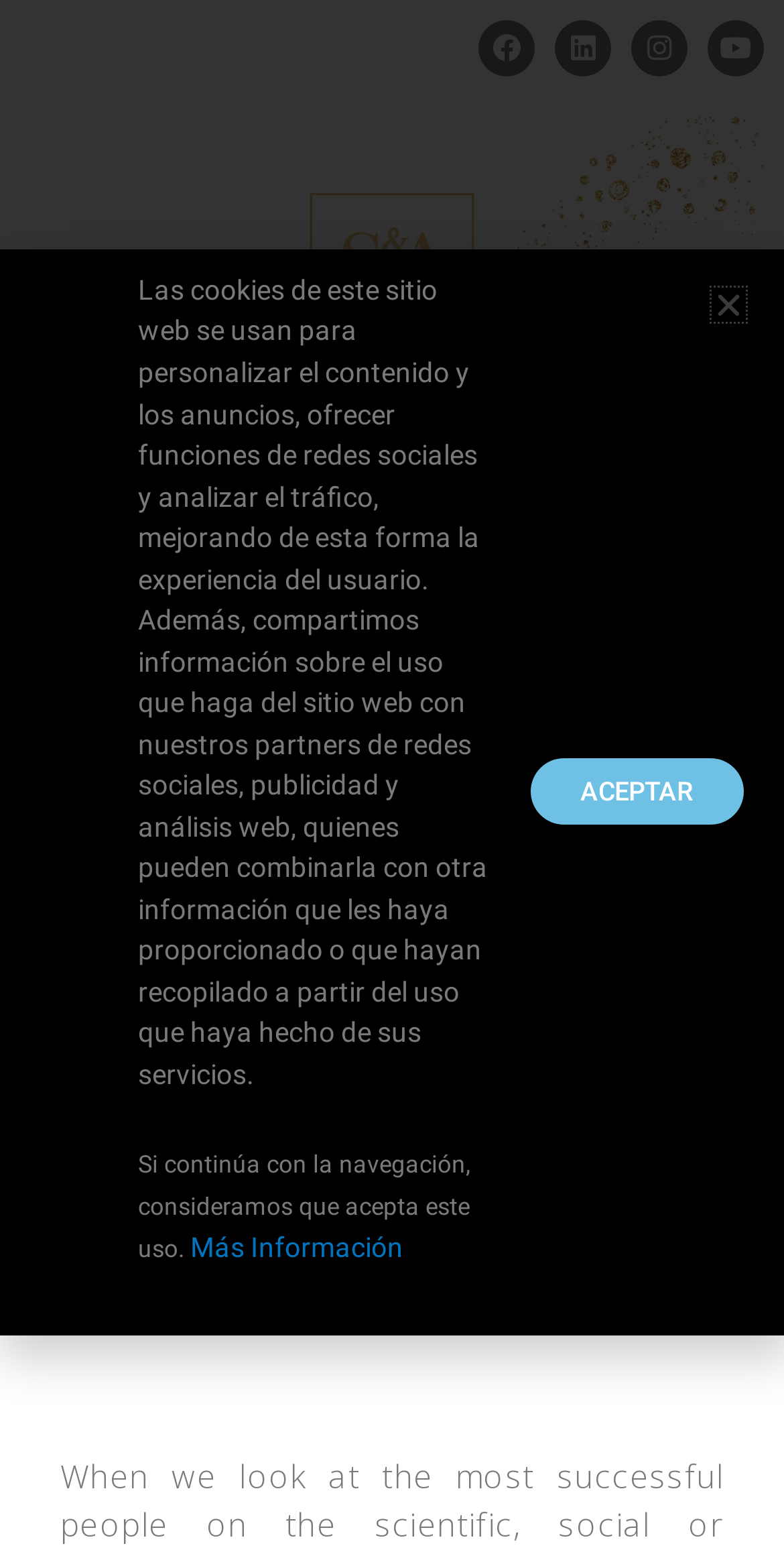Please specify the bounding box coordinates in the format (top-left x, top-left y, bottom-right x, bottom-right y), with values ranging from 0 to 1. Identify the bounding box for the UI component described as follows: Más Información

[0.242, 0.794, 0.514, 0.814]